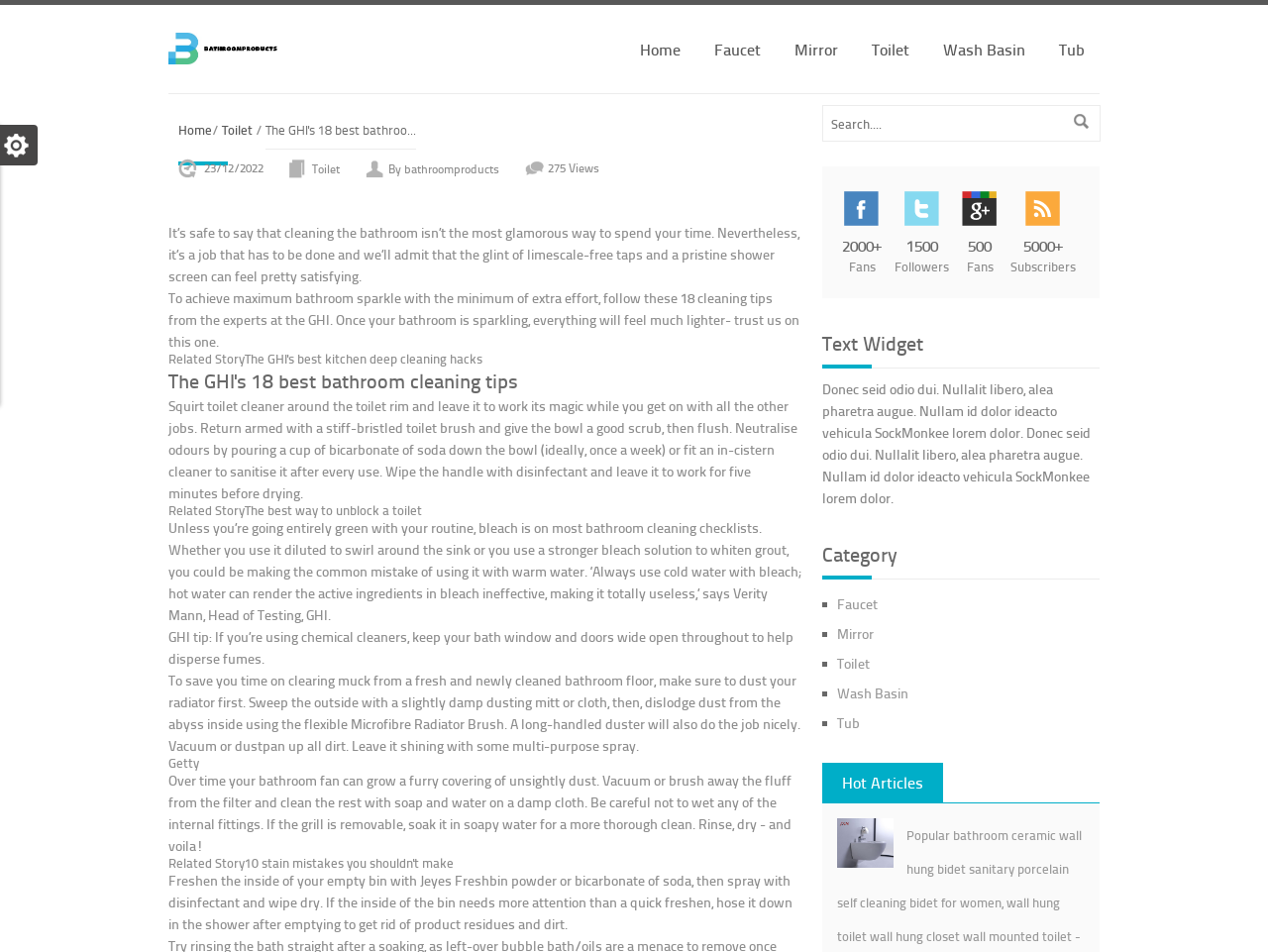What should be done to the radiator before cleaning the bathroom floor? Examine the screenshot and reply using just one word or a brief phrase.

Dust it